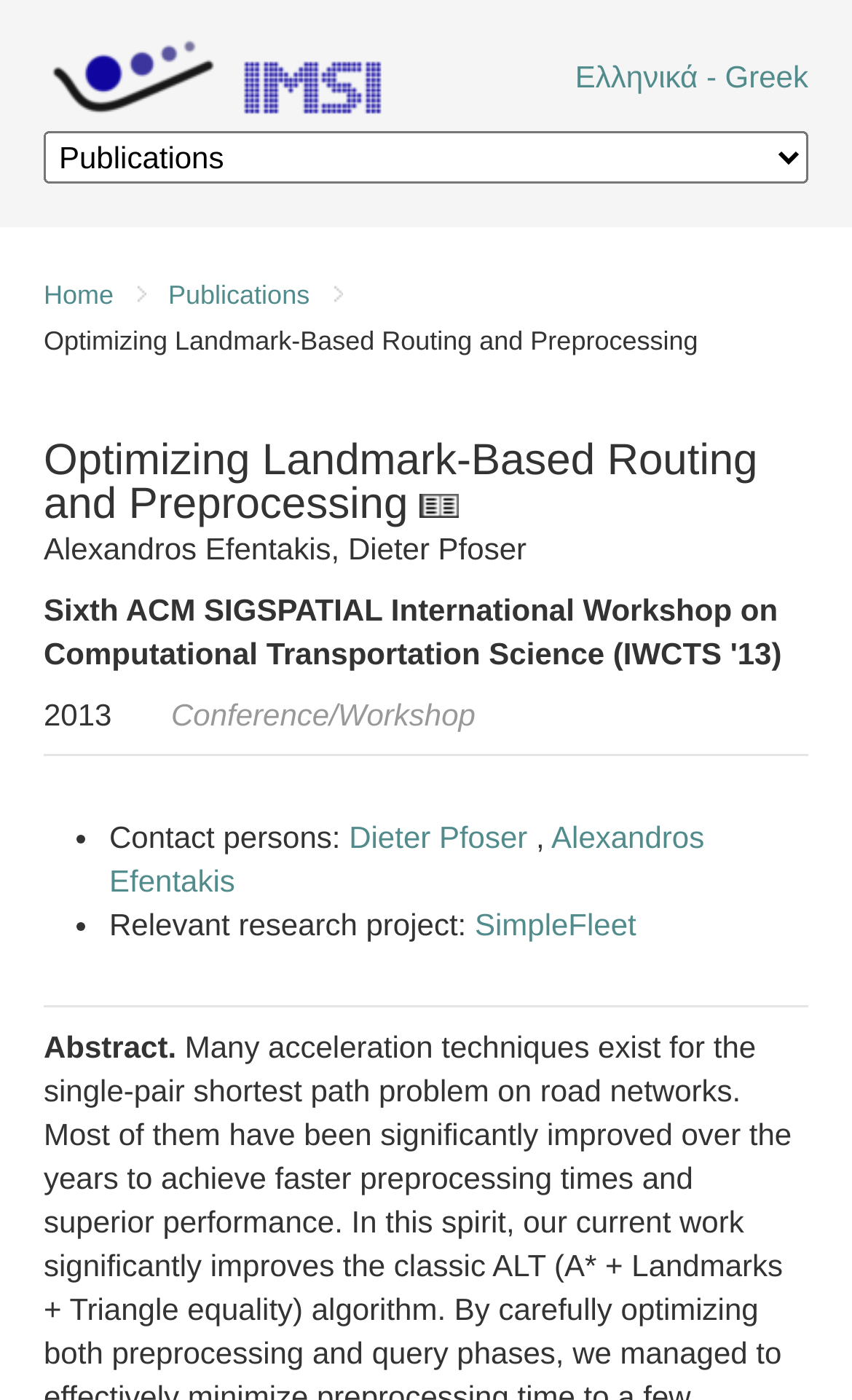Determine the bounding box coordinates of the clickable region to execute the instruction: "Click the Home link". The coordinates should be four float numbers between 0 and 1, denoted as [left, top, right, bottom].

[0.051, 0.195, 0.172, 0.226]